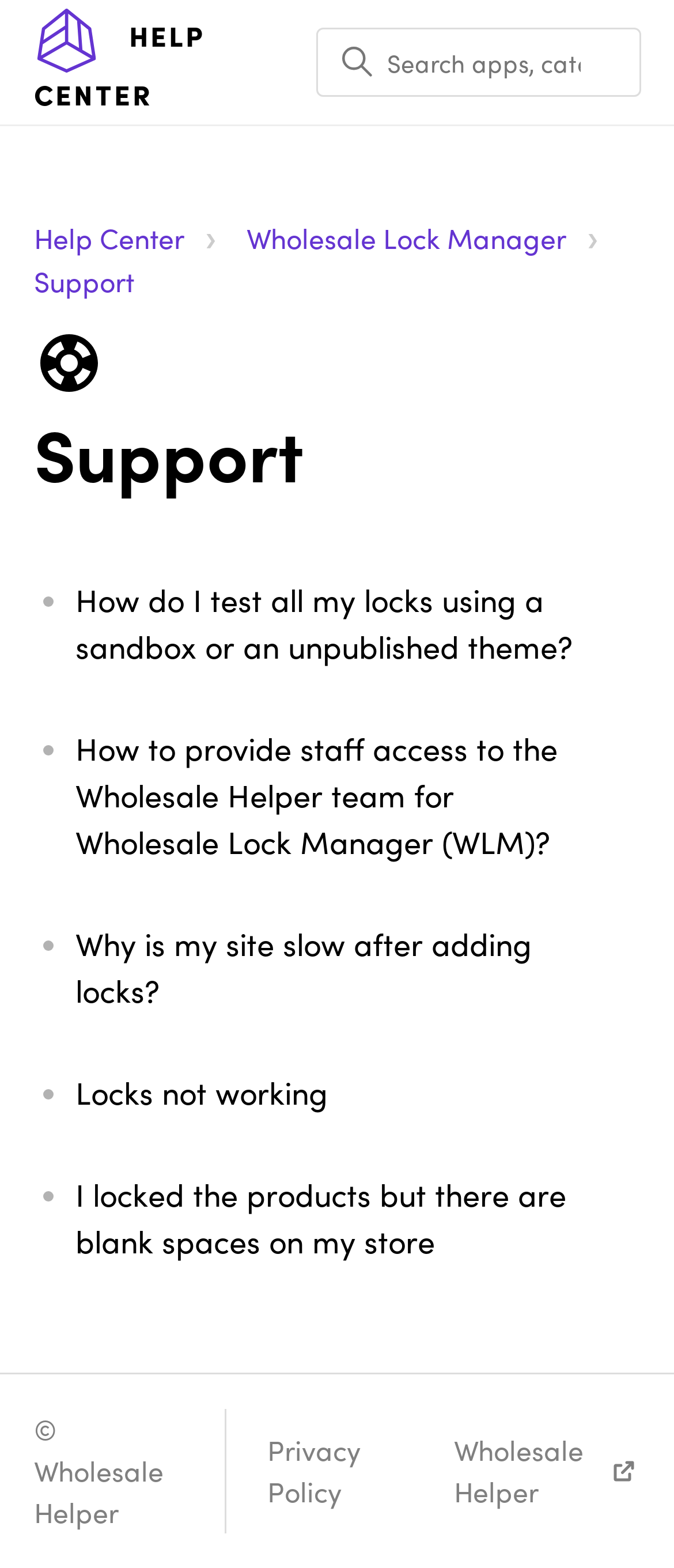Use a single word or phrase to answer the question: What is the name of the company mentioned at the bottom of the page?

Wholesale Helper